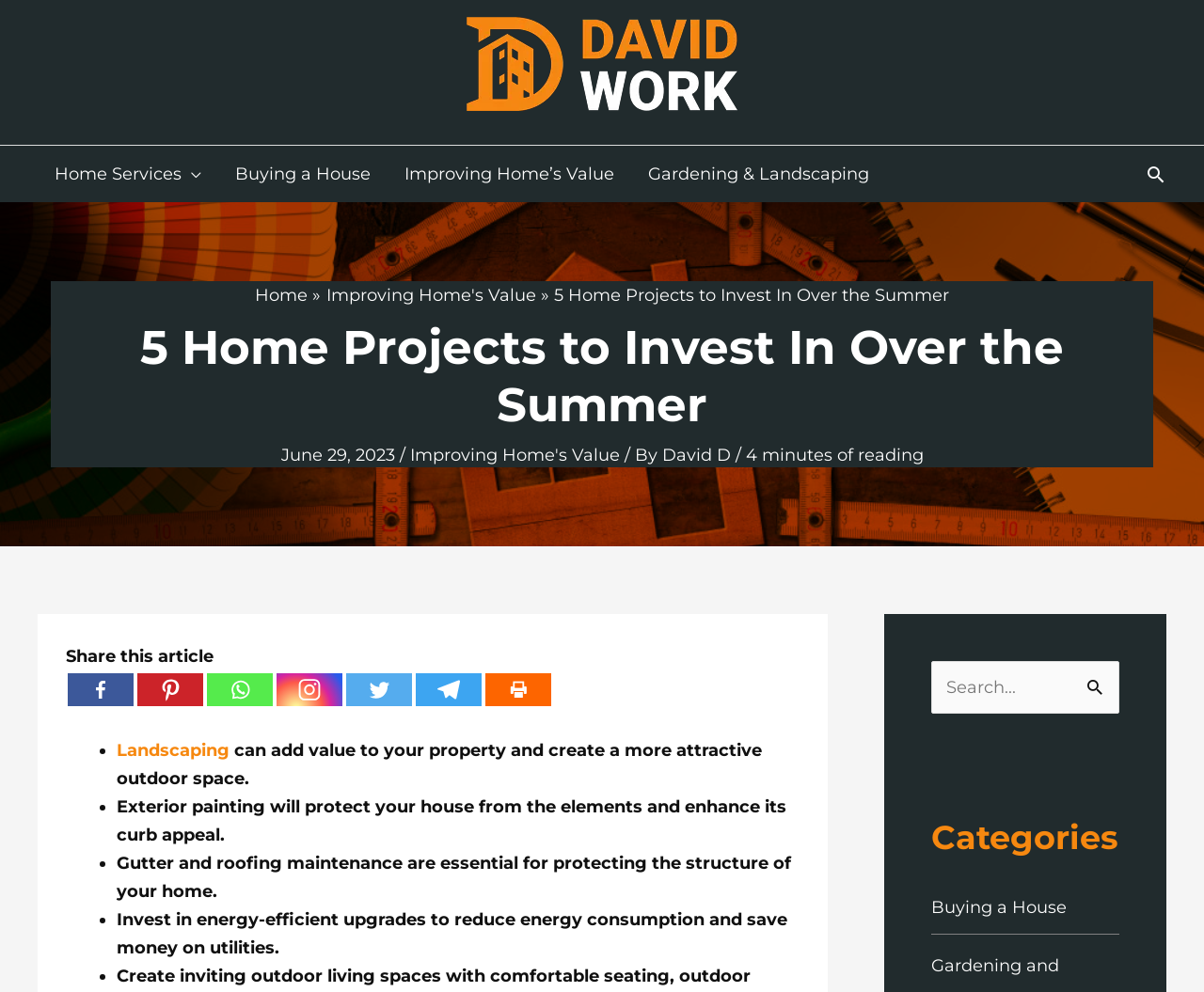What is the estimated reading time of the article? Please answer the question using a single word or phrase based on the image.

4 minutes